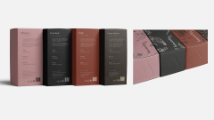Answer this question using a single word or a brief phrase:
What inspires the design of the perfume boxes?

Gothic literature, medieval architecture, and Victorian ornamentation